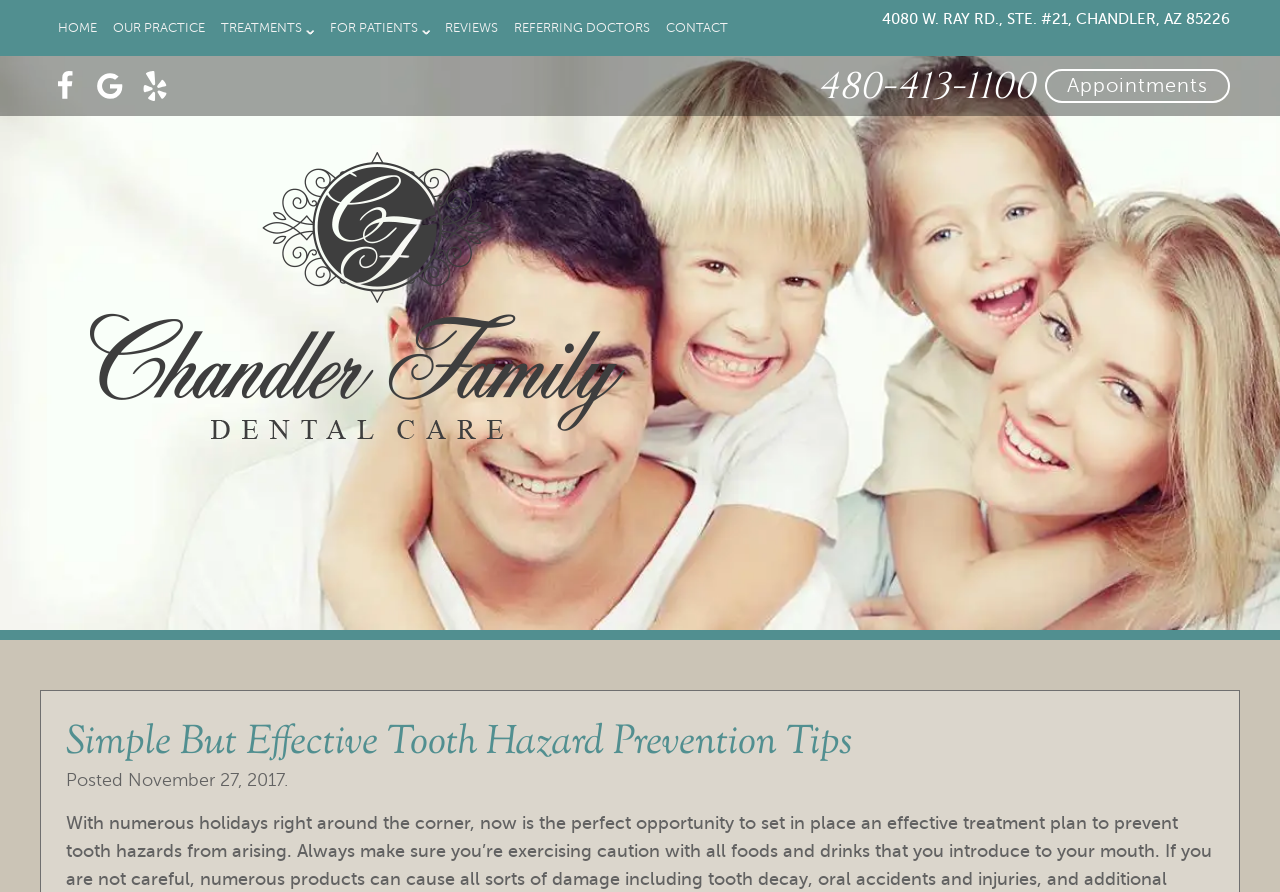Please indicate the bounding box coordinates for the clickable area to complete the following task: "Click the CONTACT link". The coordinates should be specified as four float numbers between 0 and 1, i.e., [left, top, right, bottom].

[0.514, 0.0, 0.575, 0.063]